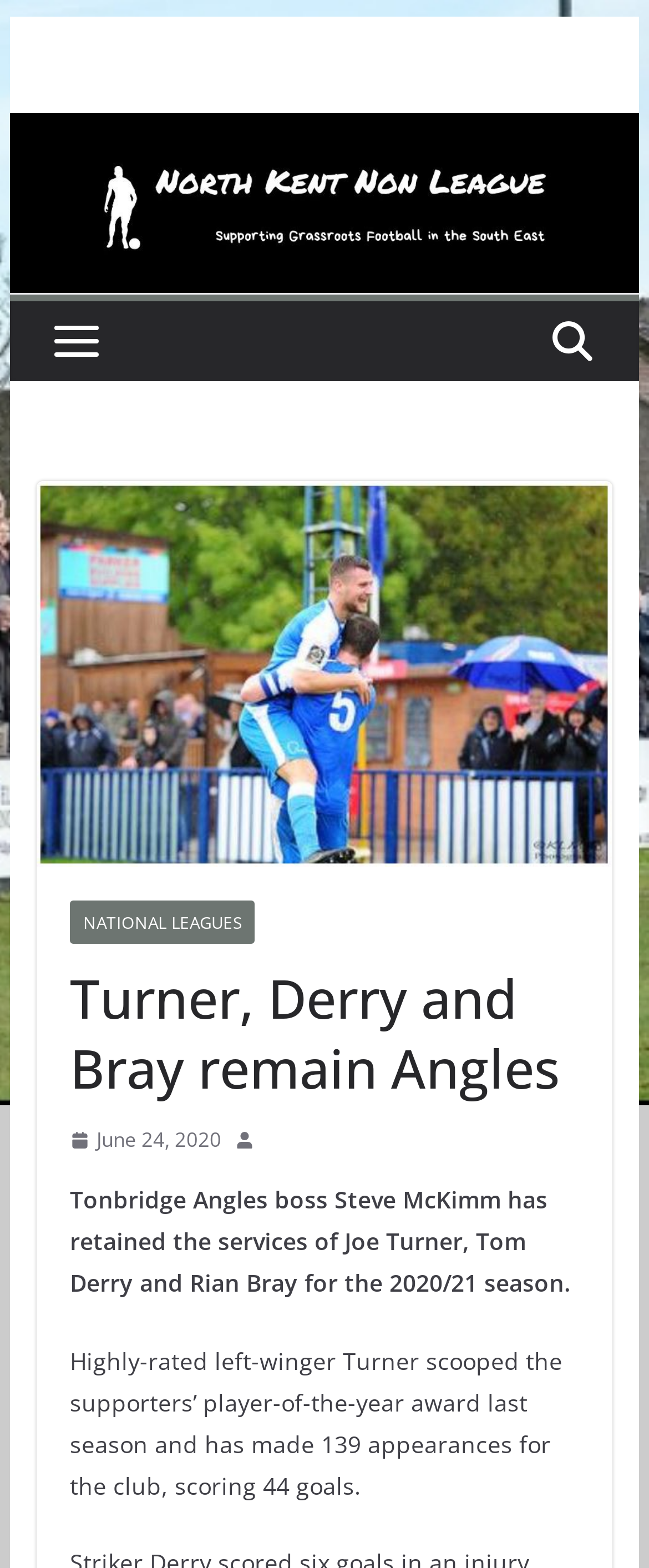What is the position of Turner in the team?
Refer to the image and provide a one-word or short phrase answer.

Left-winger